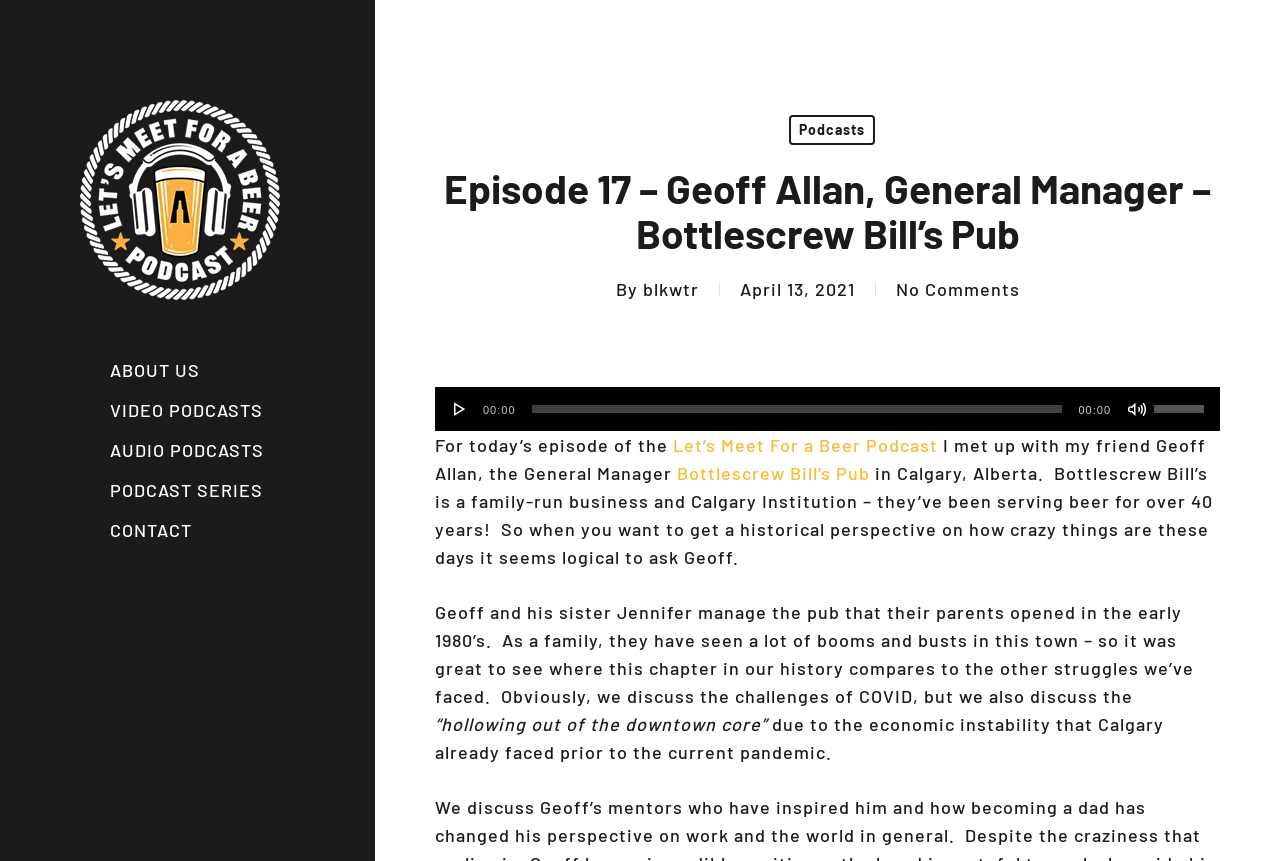Identify the bounding box coordinates of the clickable region required to complete the instruction: "Play the audio". The coordinates should be given as four float numbers within the range of 0 and 1, i.e., [left, top, right, bottom].

[0.352, 0.463, 0.366, 0.487]